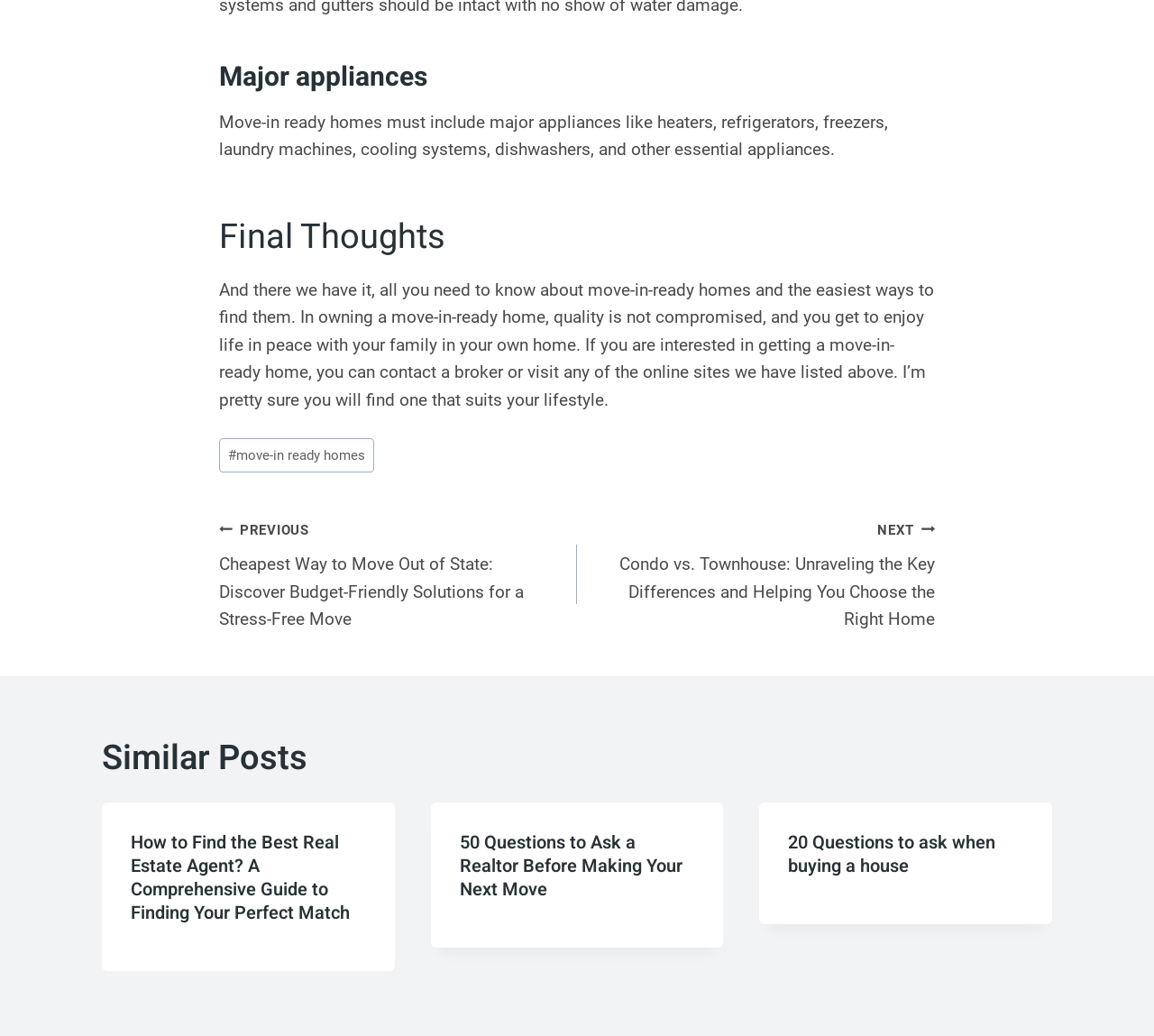What is the topic of the first similar post?
Carefully examine the image and provide a detailed answer to the question.

The topic of the first similar post is 'How to Find the Best Real Estate Agent? A Comprehensive Guide to Finding Your Perfect Match', as indicated by the heading and link in the first similar post article.